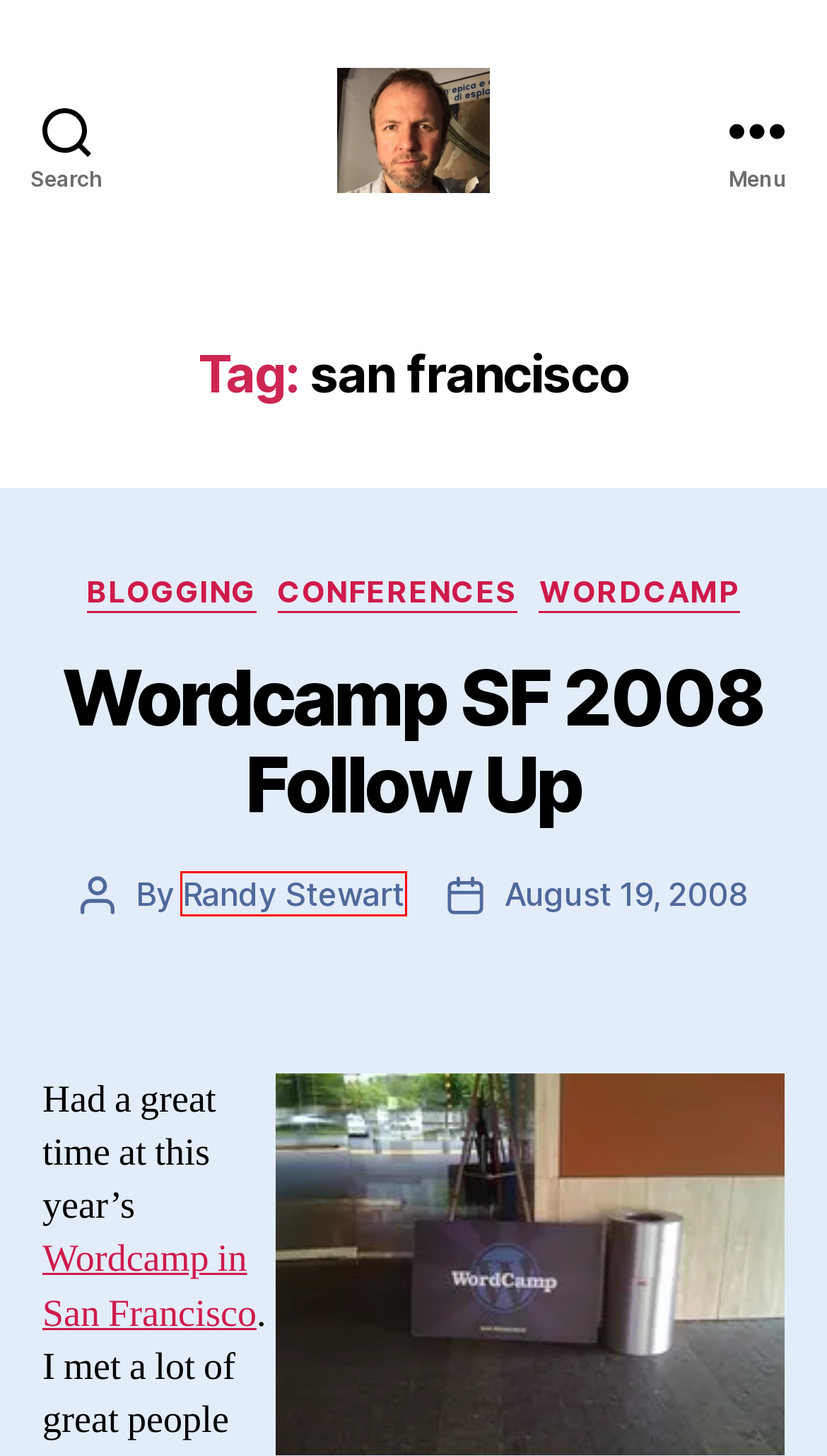Examine the screenshot of a webpage with a red rectangle bounding box. Select the most accurate webpage description that matches the new webpage after clicking the element within the bounding box. Here are the candidates:
A. WordCamp San Francisco • 2008
B. Wordcamp – Stewtopia
C. Wordcamp SF 2008 Follow Up – Stewtopia
D. Stewtopia – Welcome to Stewtopia
E. .Gadgets – Stewtopia
F. Conferences – Stewtopia
G. Blogging – Stewtopia
H. Randy Stewart – Stewtopia

H